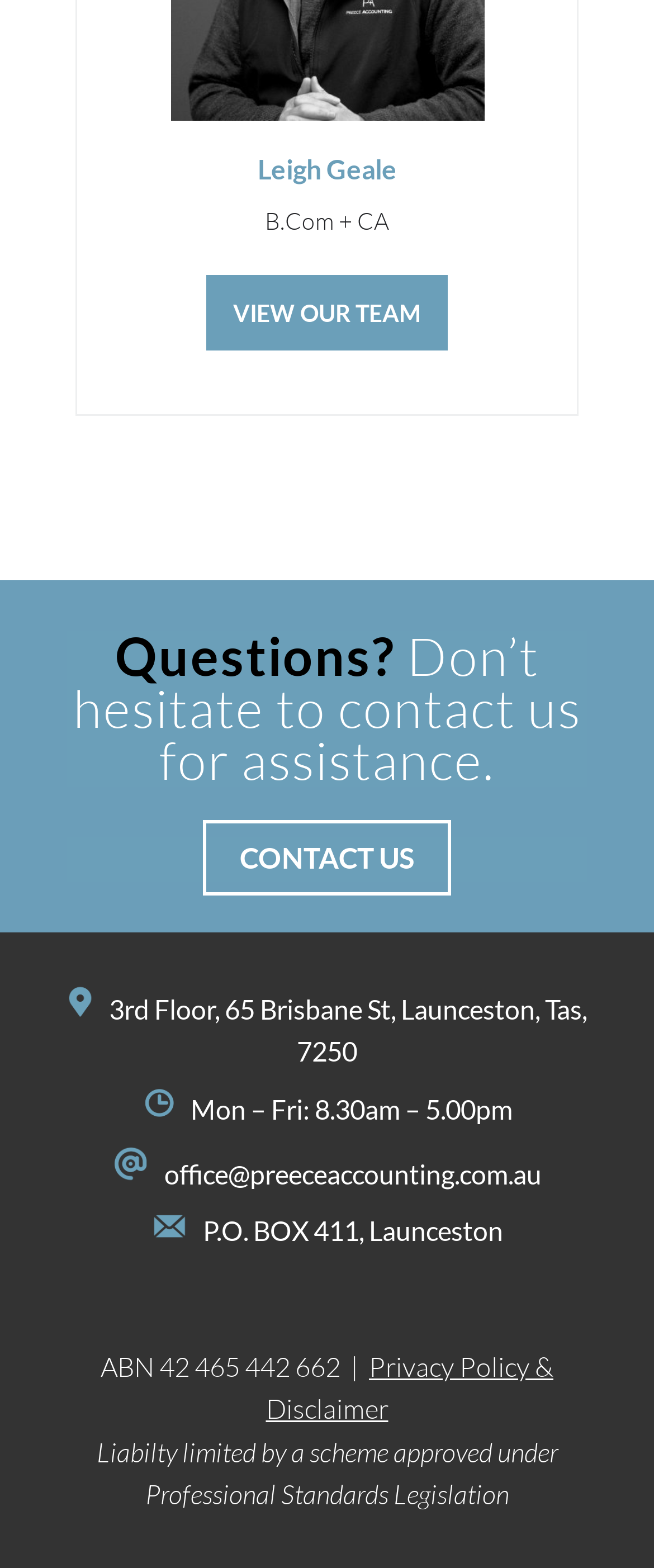Kindly respond to the following question with a single word or a brief phrase: 
What is the profession of Leigh Geale?

B.Com + CA